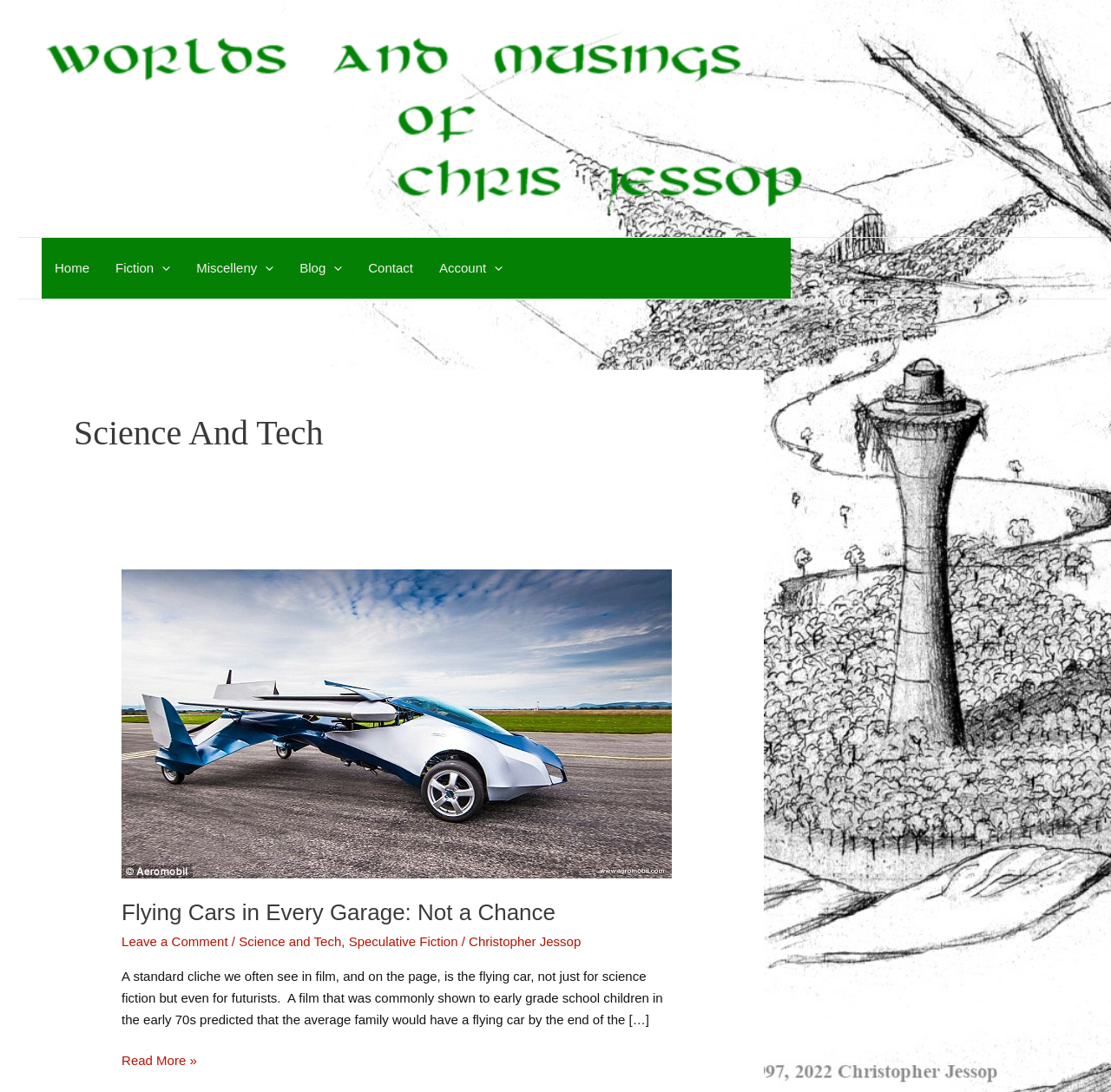Your task is to find and give the main heading text of the webpage.

Science And Tech